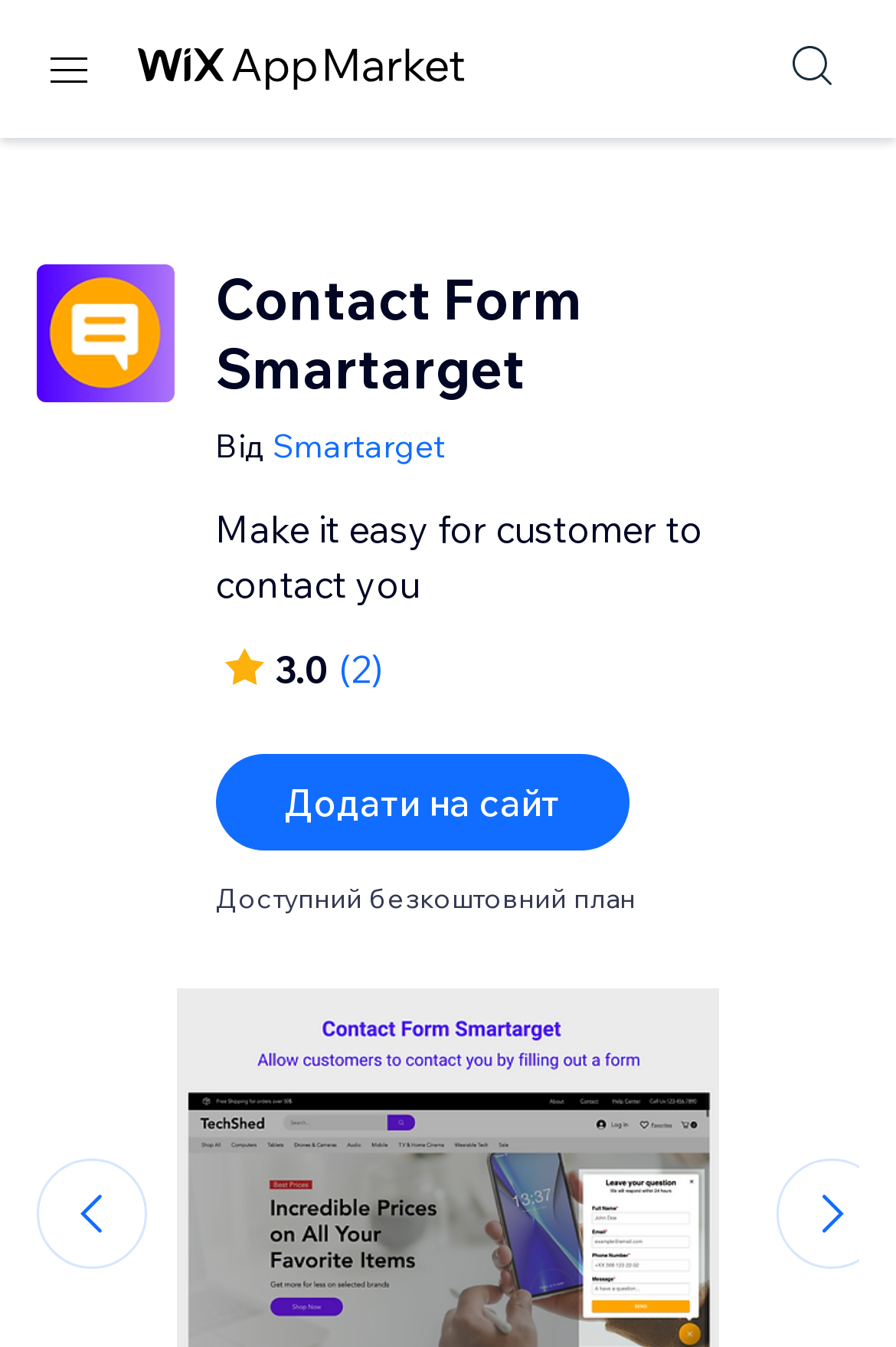What is the name of the app?
Please give a well-detailed answer to the question.

The name of the app can be found in the heading element with the text 'Contact Form Smartarget' which is located at the top of the page.